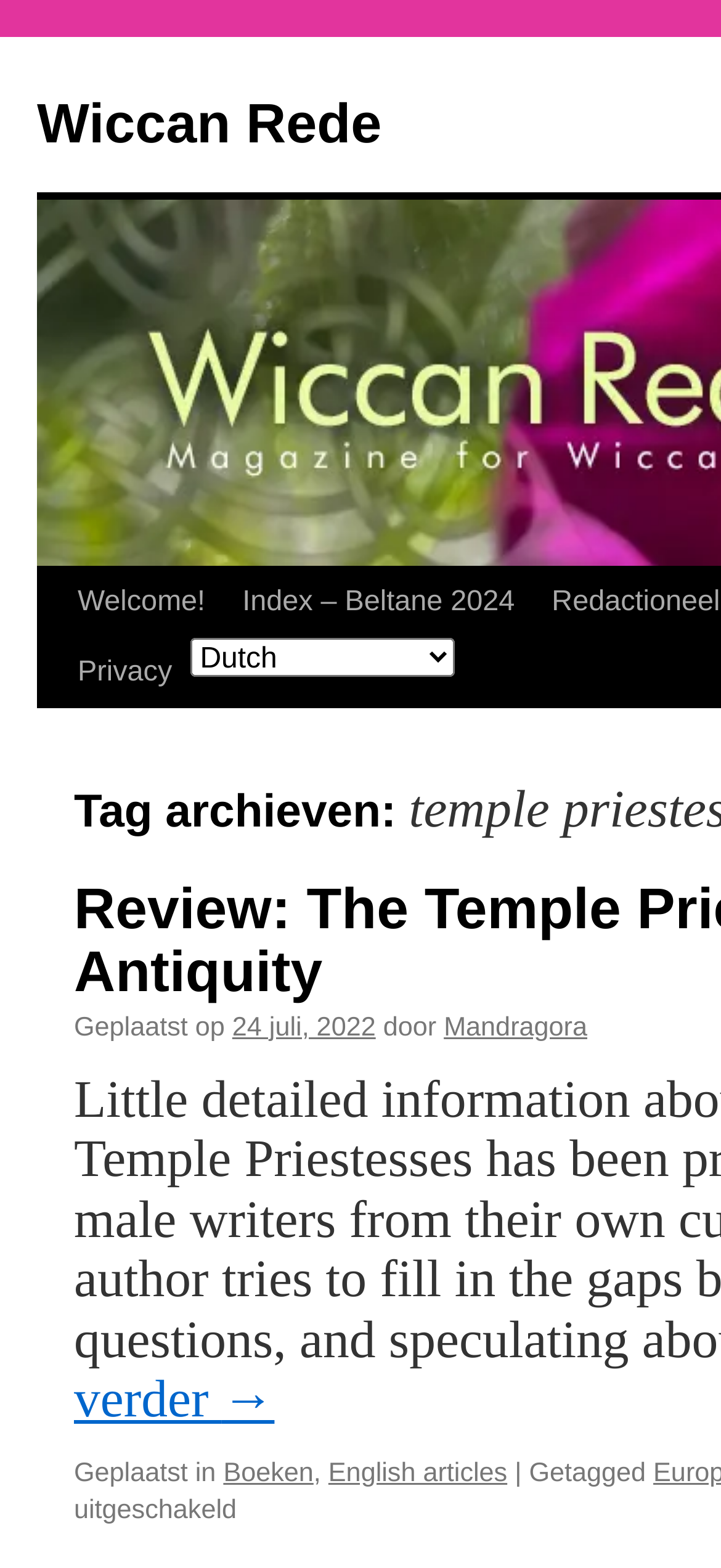Consider the image and give a detailed and elaborate answer to the question: 
Who is the author of the latest article?

I found a link element with the text 'Mandragora' which is preceded by the text 'door', suggesting that Mandragora is the author of the latest article.